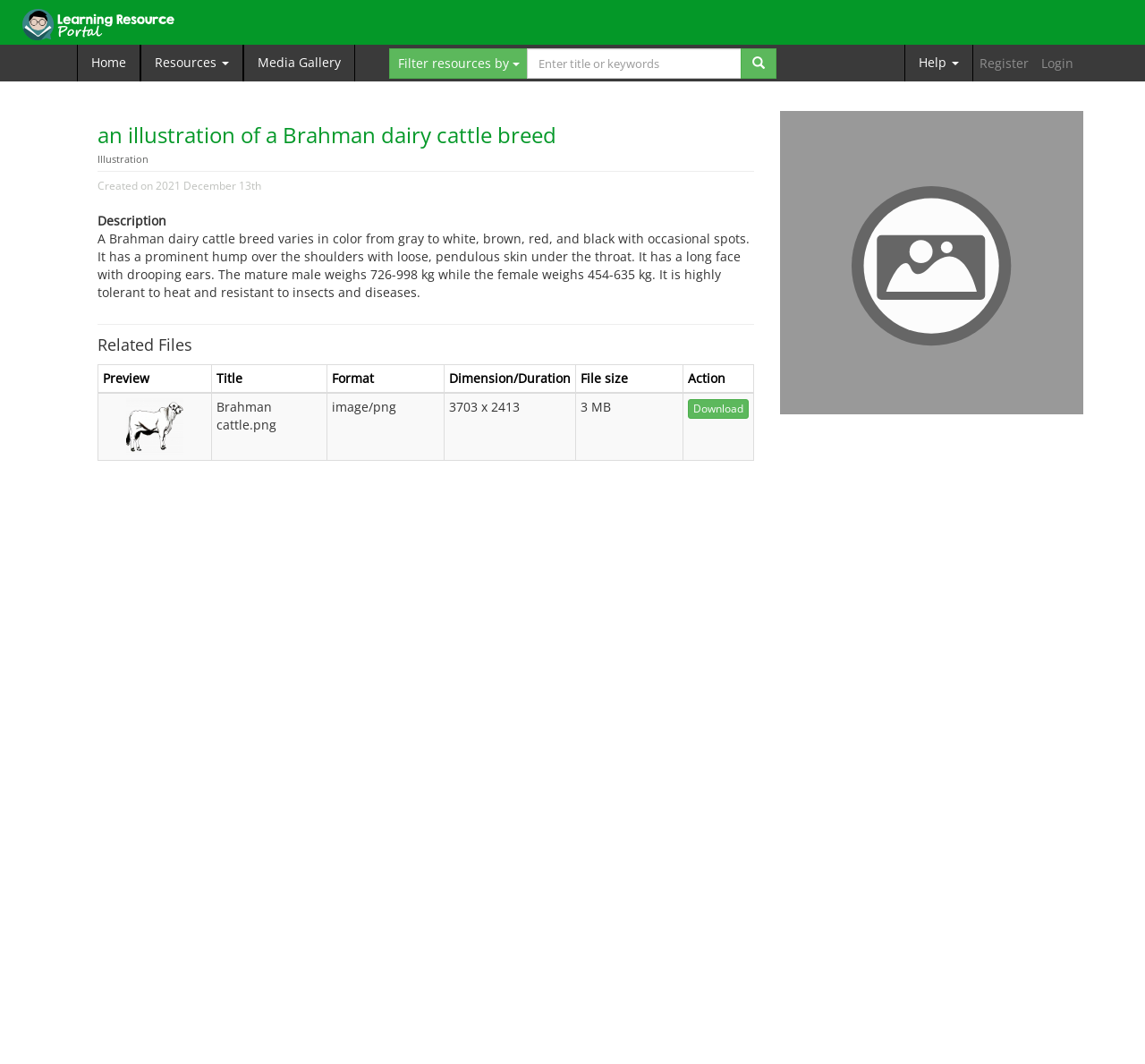What is the breed of cattle illustrated?
Using the visual information, answer the question in a single word or phrase.

Brahman dairy cattle